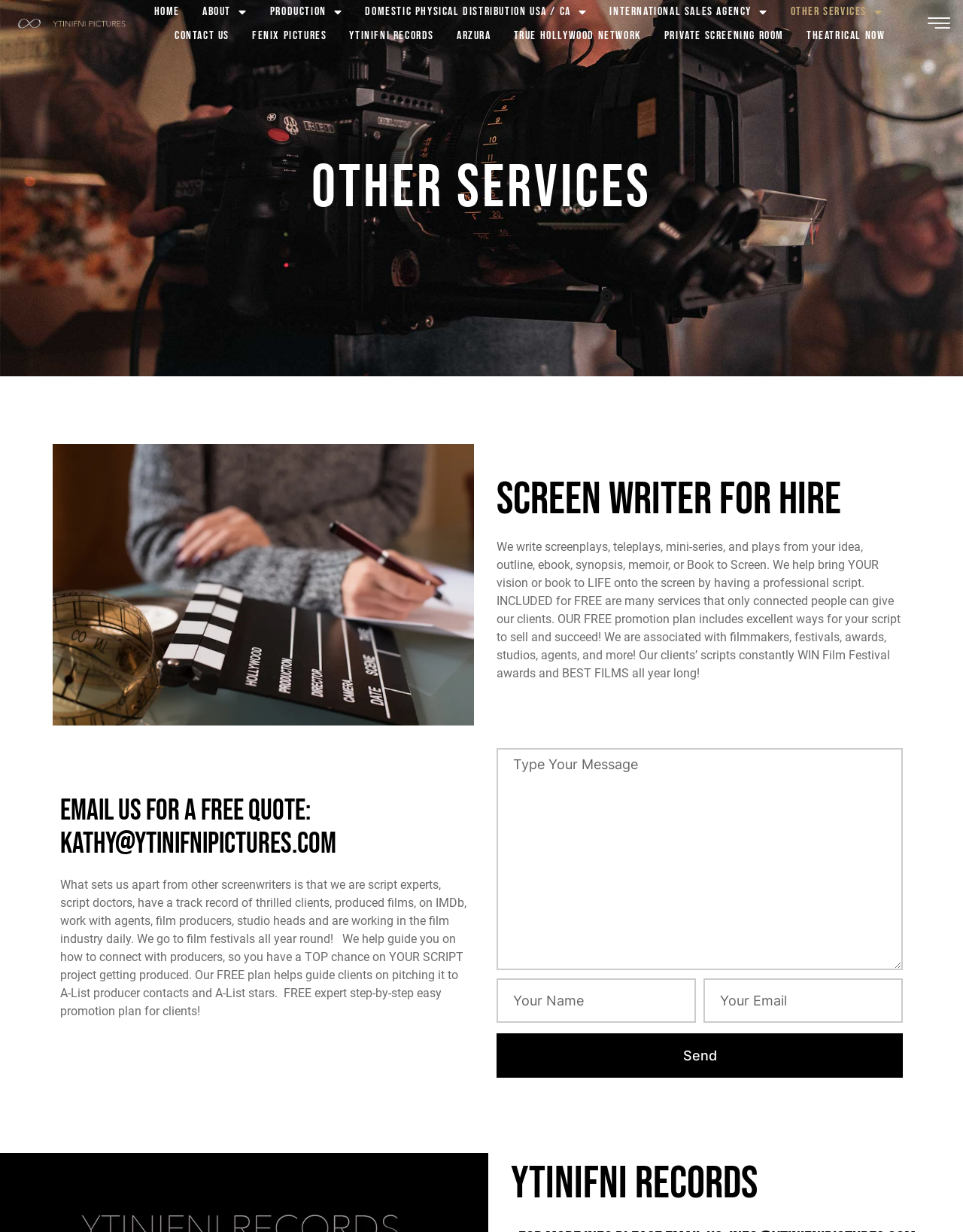Identify and provide the bounding box coordinates of the UI element described: "INTERNATIONAL SALES AGENCY". The coordinates should be formatted as [left, top, right, bottom], with each number being a float between 0 and 1.

[0.633, 0.0, 0.797, 0.02]